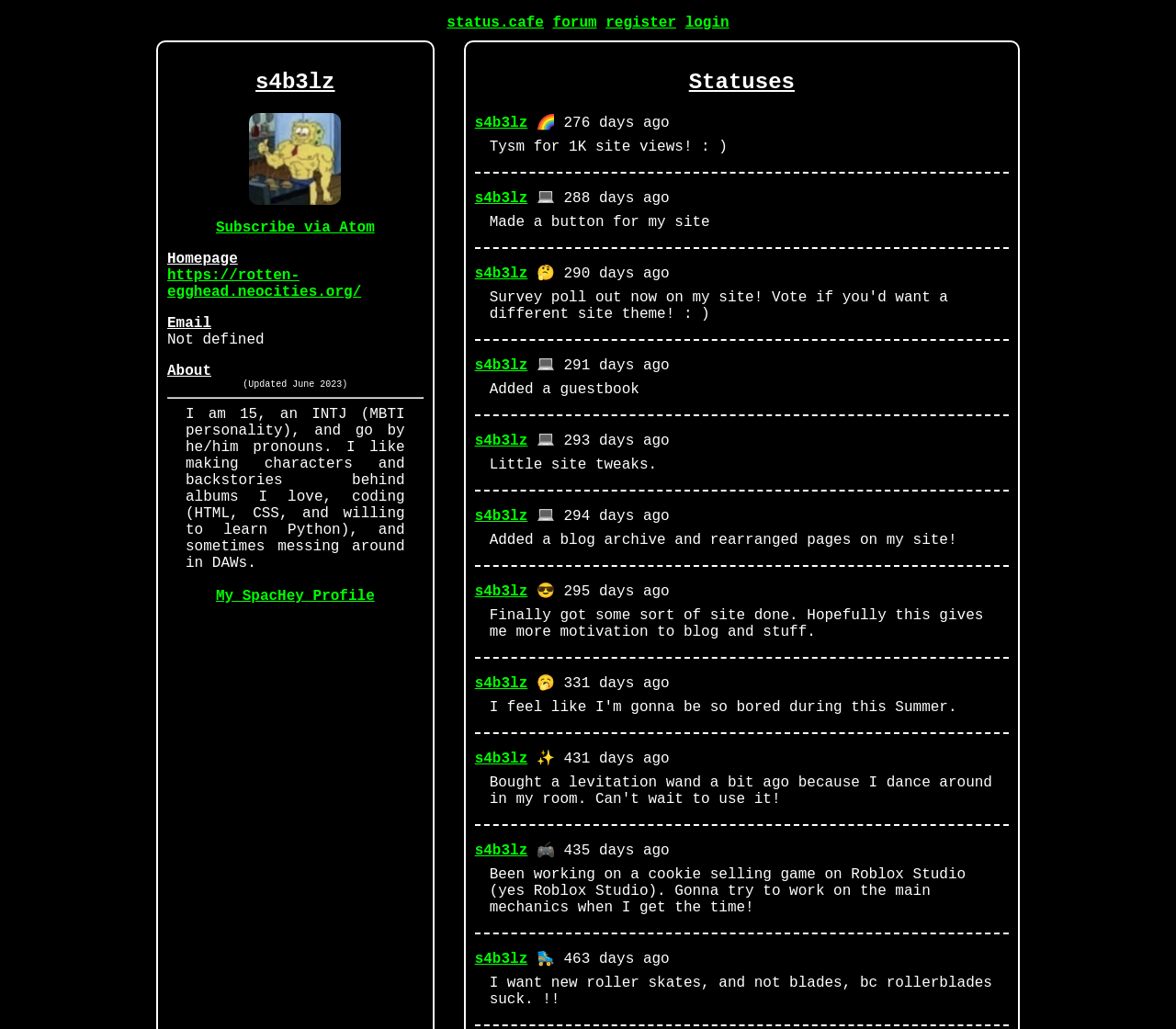Based on the image, provide a detailed response to the question:
What is the user's age?

The user's age can be found in the 'About' section, where it says 'I am 15, an INTJ (MBTI personality), and go by he/him pronouns.'.